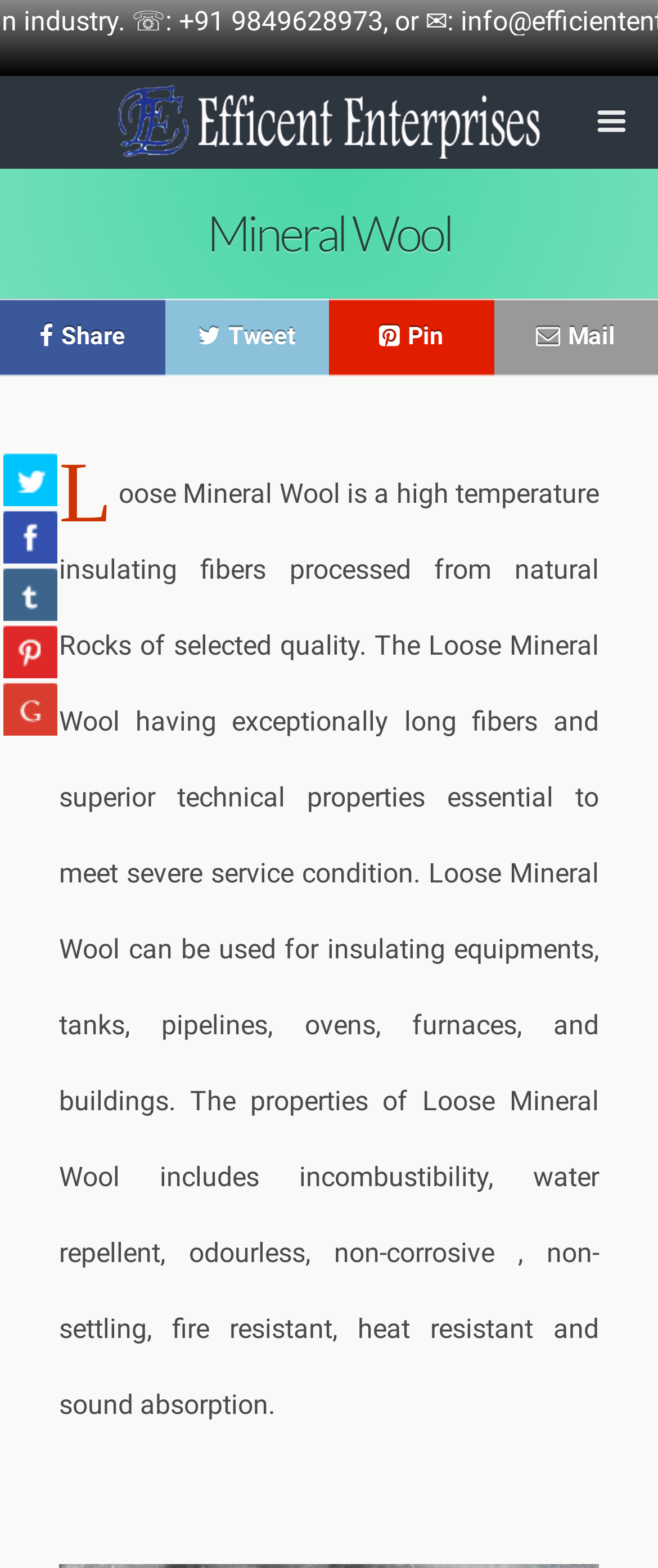What is a key property of Loose Mineral Wool?
By examining the image, provide a one-word or phrase answer.

Incombustibility